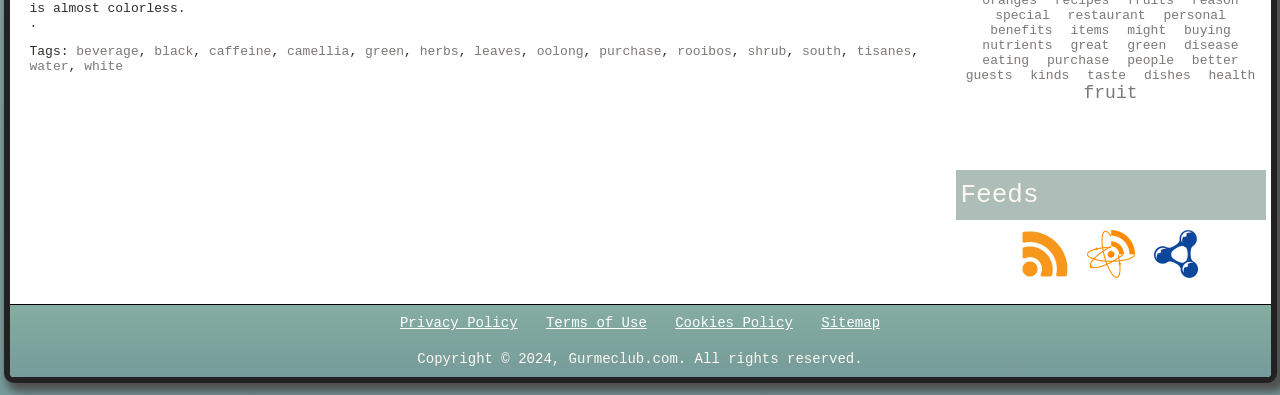Identify the bounding box coordinates of the clickable region required to complete the instruction: "Subscribe to the 'Rss' feed". The coordinates should be given as four float numbers within the range of 0 and 1, i.e., [left, top, right, bottom].

[0.794, 0.677, 0.839, 0.715]